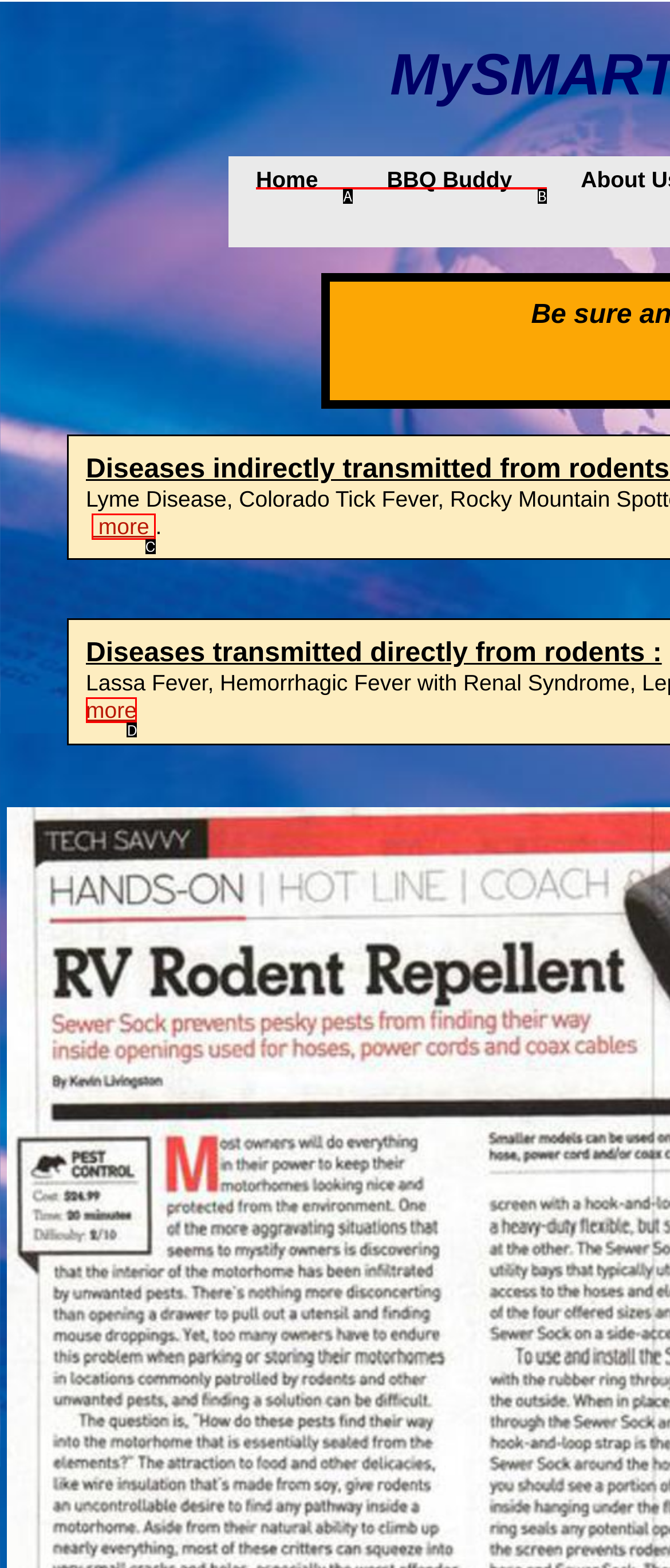Tell me which one HTML element best matches the description: more
Answer with the option's letter from the given choices directly.

D